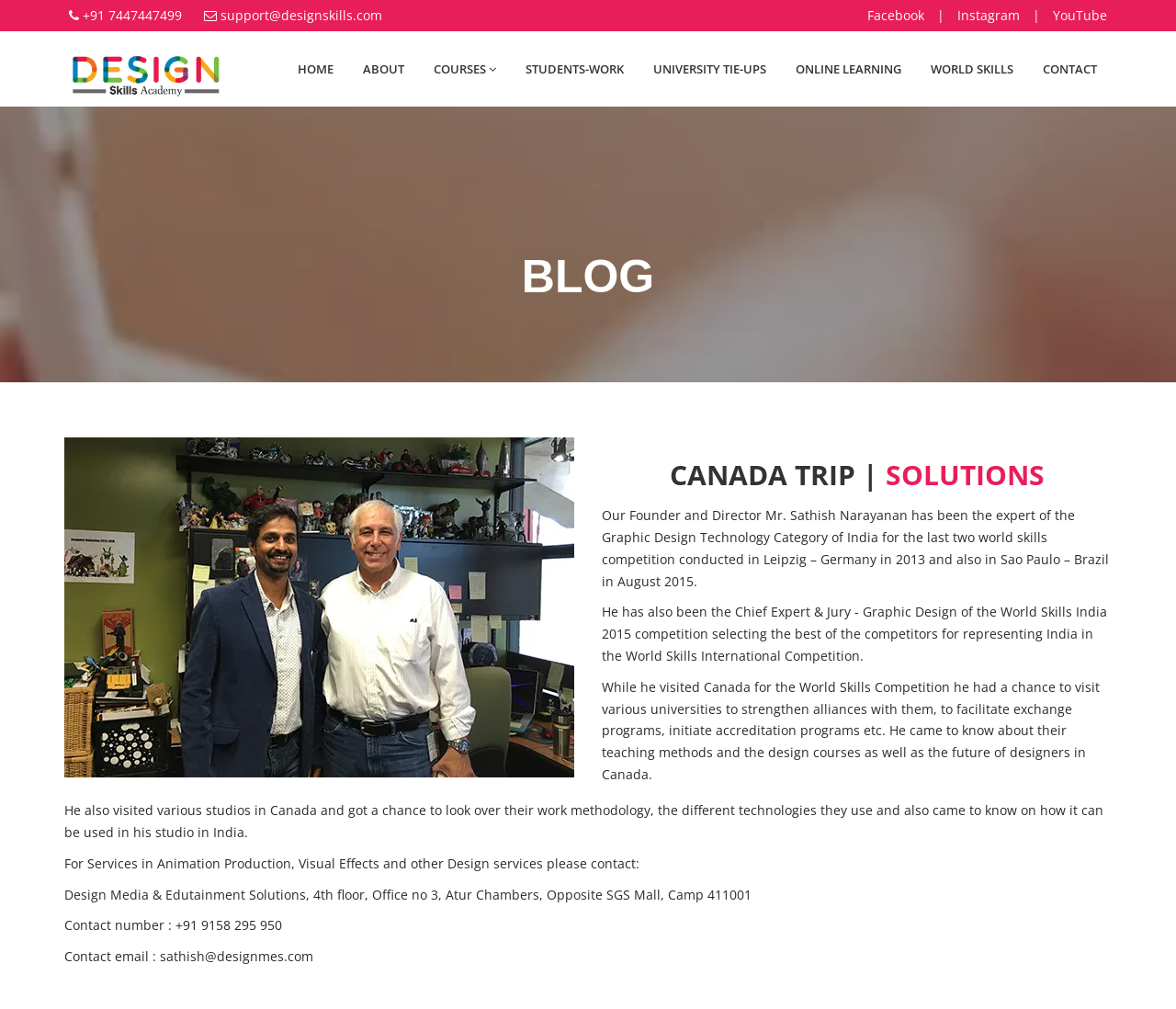Please determine the bounding box coordinates of the section I need to click to accomplish this instruction: "Check the CONTACT page".

[0.874, 0.053, 0.945, 0.084]